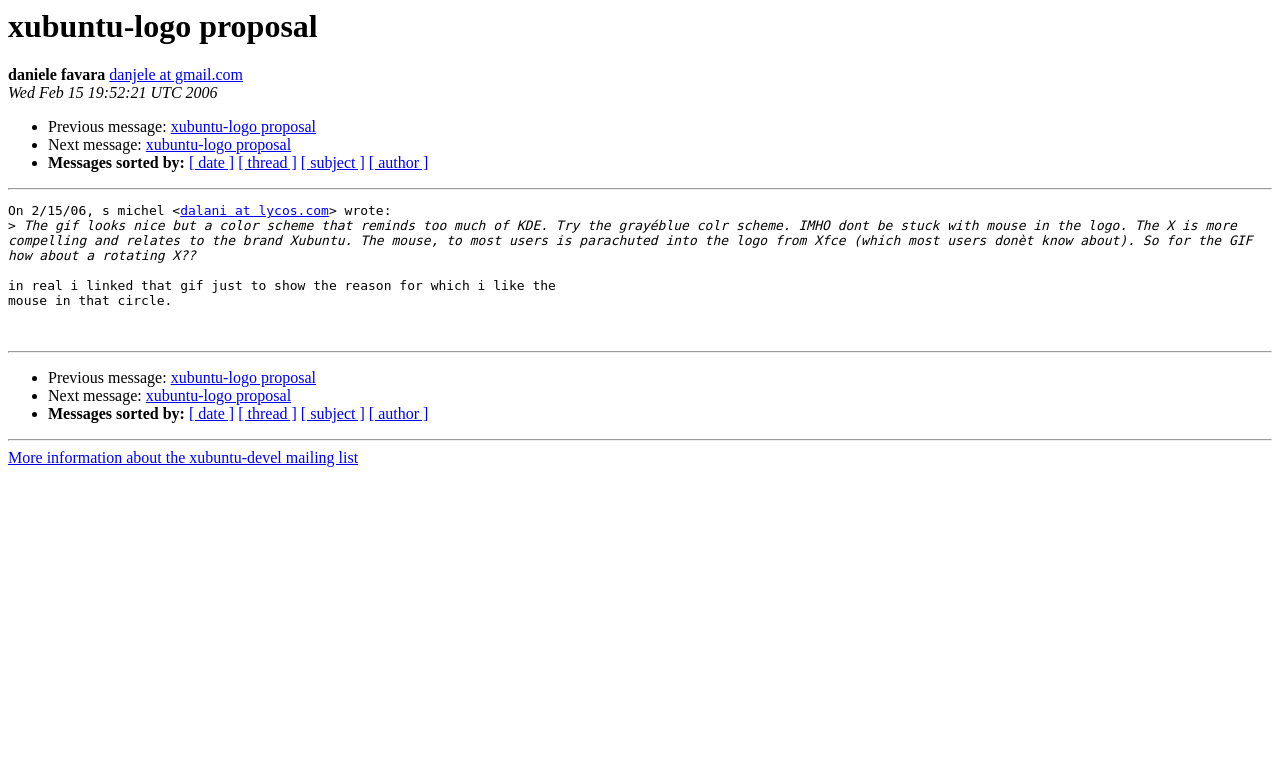Identify the bounding box coordinates for the element you need to click to achieve the following task: "Sort messages by date". Provide the bounding box coordinates as four float numbers between 0 and 1, in the form [left, top, right, bottom].

[0.148, 0.201, 0.183, 0.223]